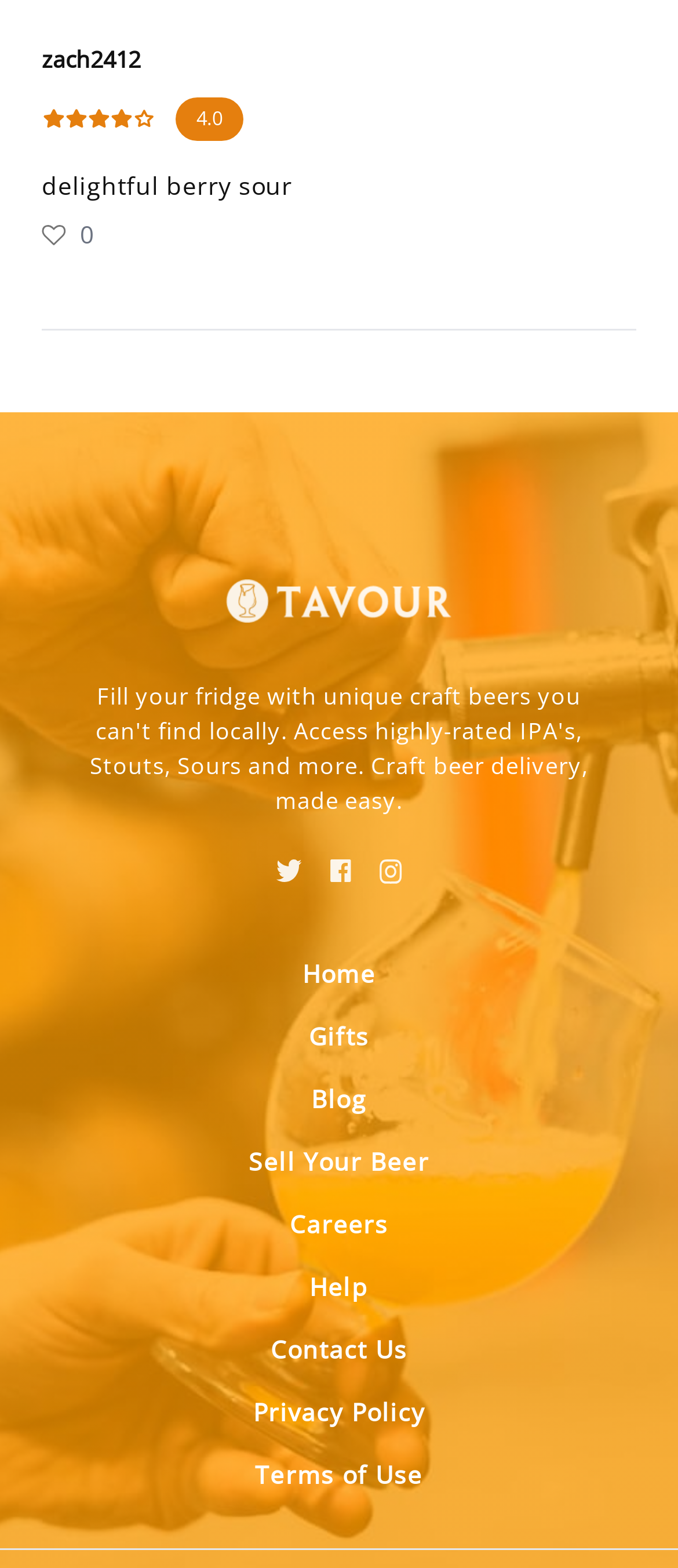Given the description "Privacy Policy", provide the bounding box coordinates of the corresponding UI element.

[0.353, 0.88, 0.647, 0.92]